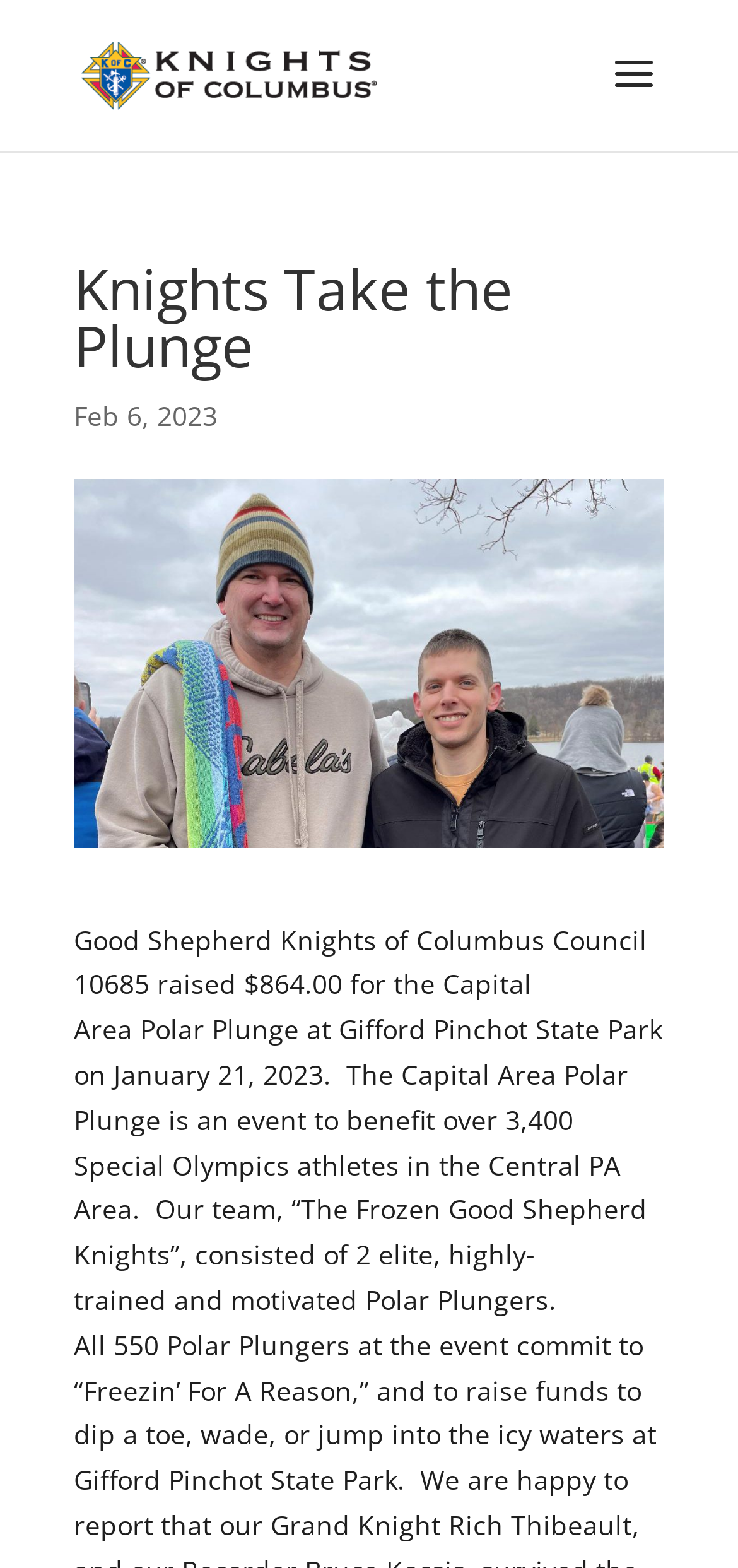Determine the bounding box coordinates for the UI element matching this description: "alt="Knights of Columbus 10685"".

[0.11, 0.036, 0.51, 0.057]